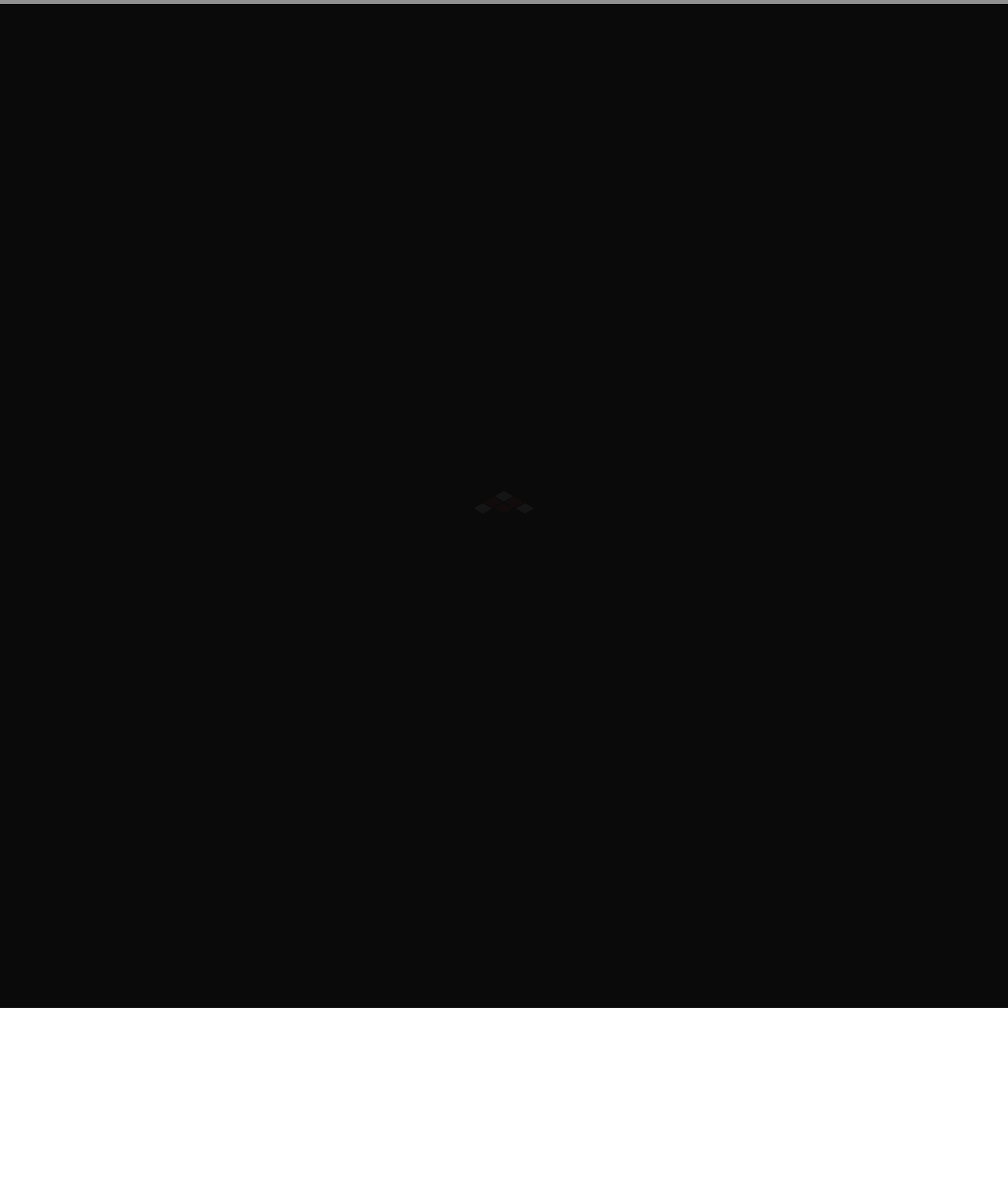Please locate the clickable area by providing the bounding box coordinates to follow this instruction: "Book a cooking class".

None